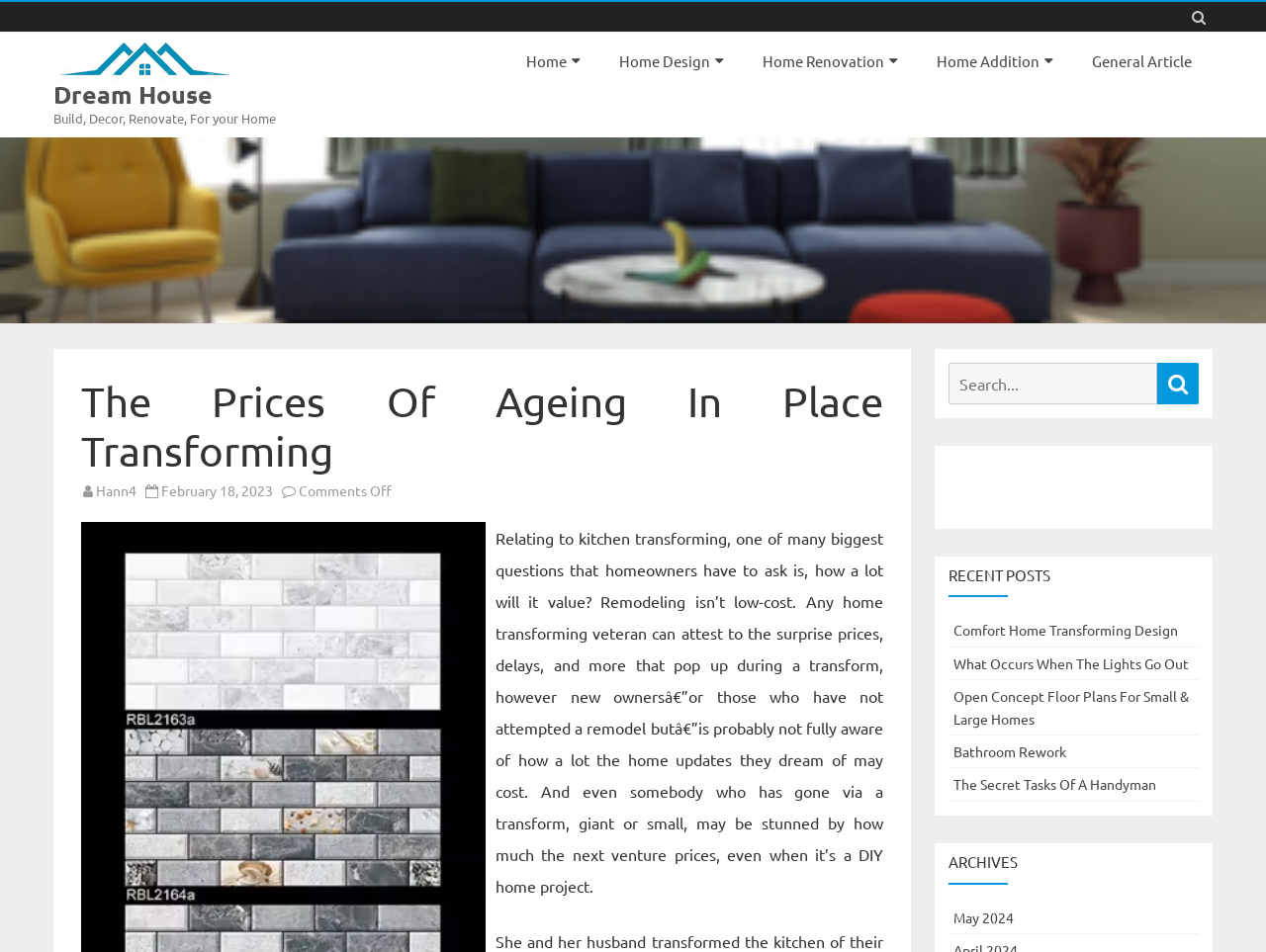What type of content is listed under 'RECENT POSTS'?
Use the image to answer the question with a single word or phrase.

Article links